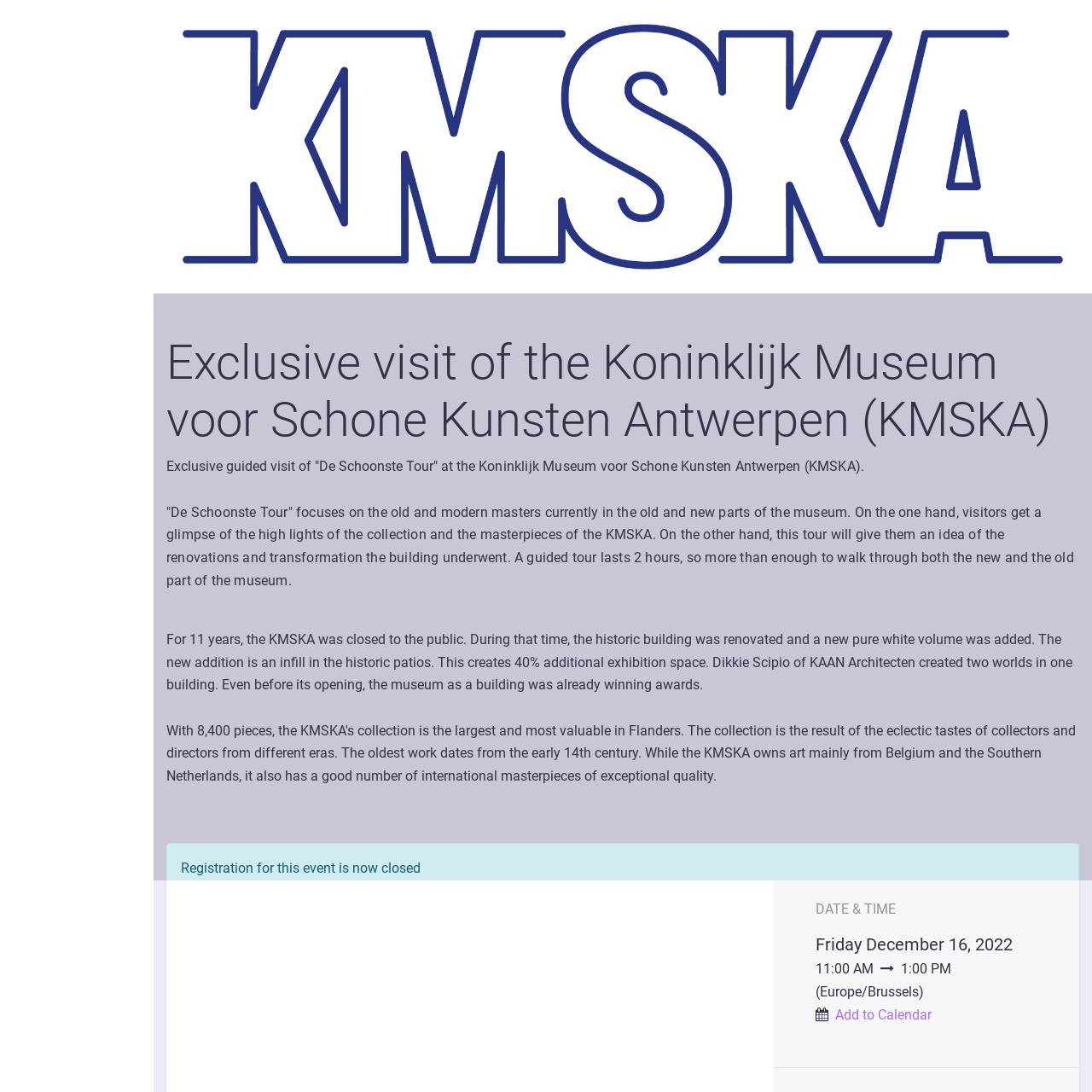What is the focus of 'De Schoonste Tour'?
Can you give a detailed and elaborate answer to the question?

The focus of 'De Schoonste Tour' can be inferred from the text 'focuses on the old and modern masters currently in the old and new parts of the museum.' which describes the tour.